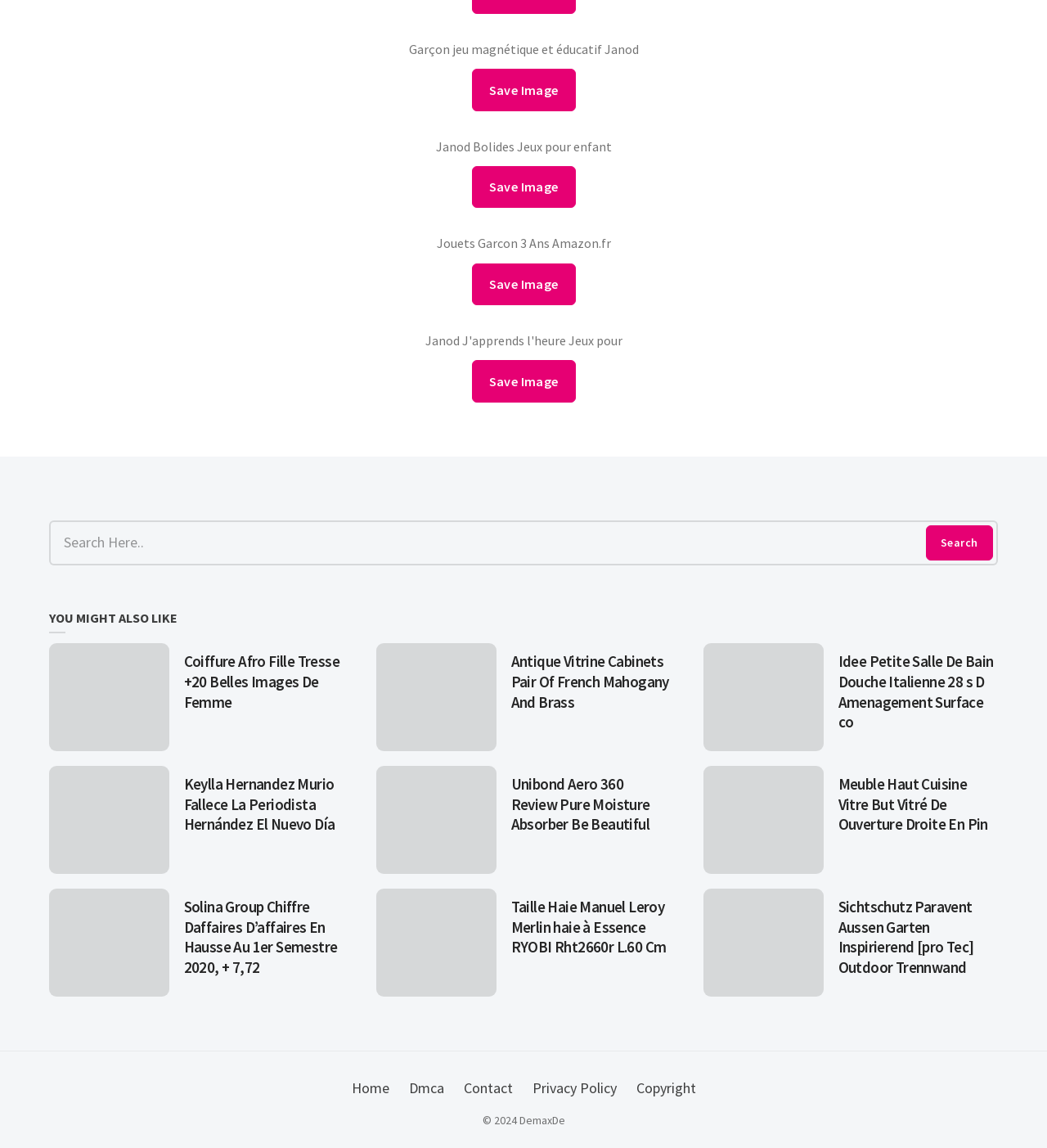Find the bounding box coordinates of the clickable area required to complete the following action: "Contact us".

[0.436, 0.934, 0.496, 0.961]